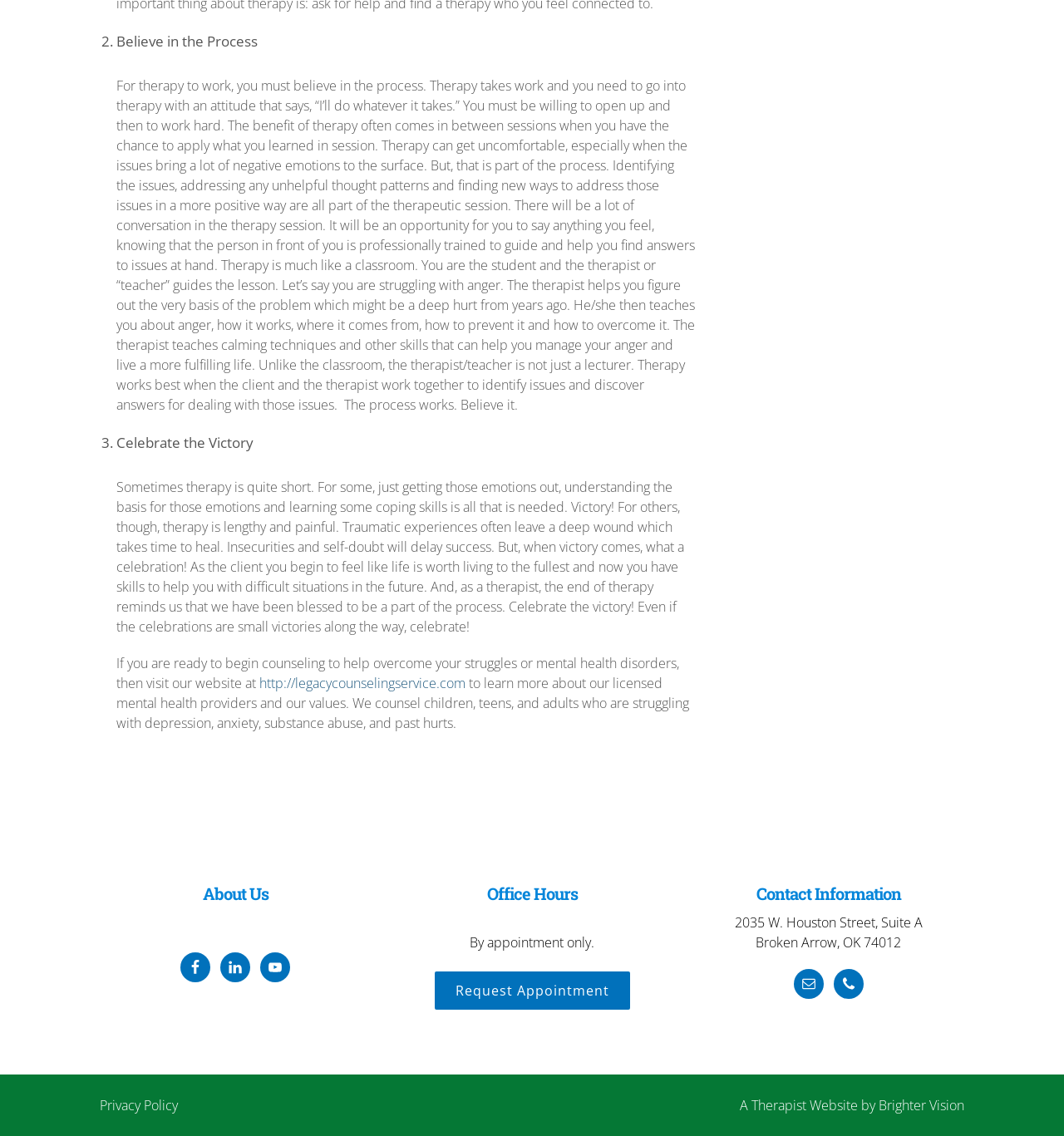Please locate the bounding box coordinates of the element that should be clicked to complete the given instruction: "Click the link to learn more about the licensed mental health providers".

[0.244, 0.593, 0.438, 0.609]